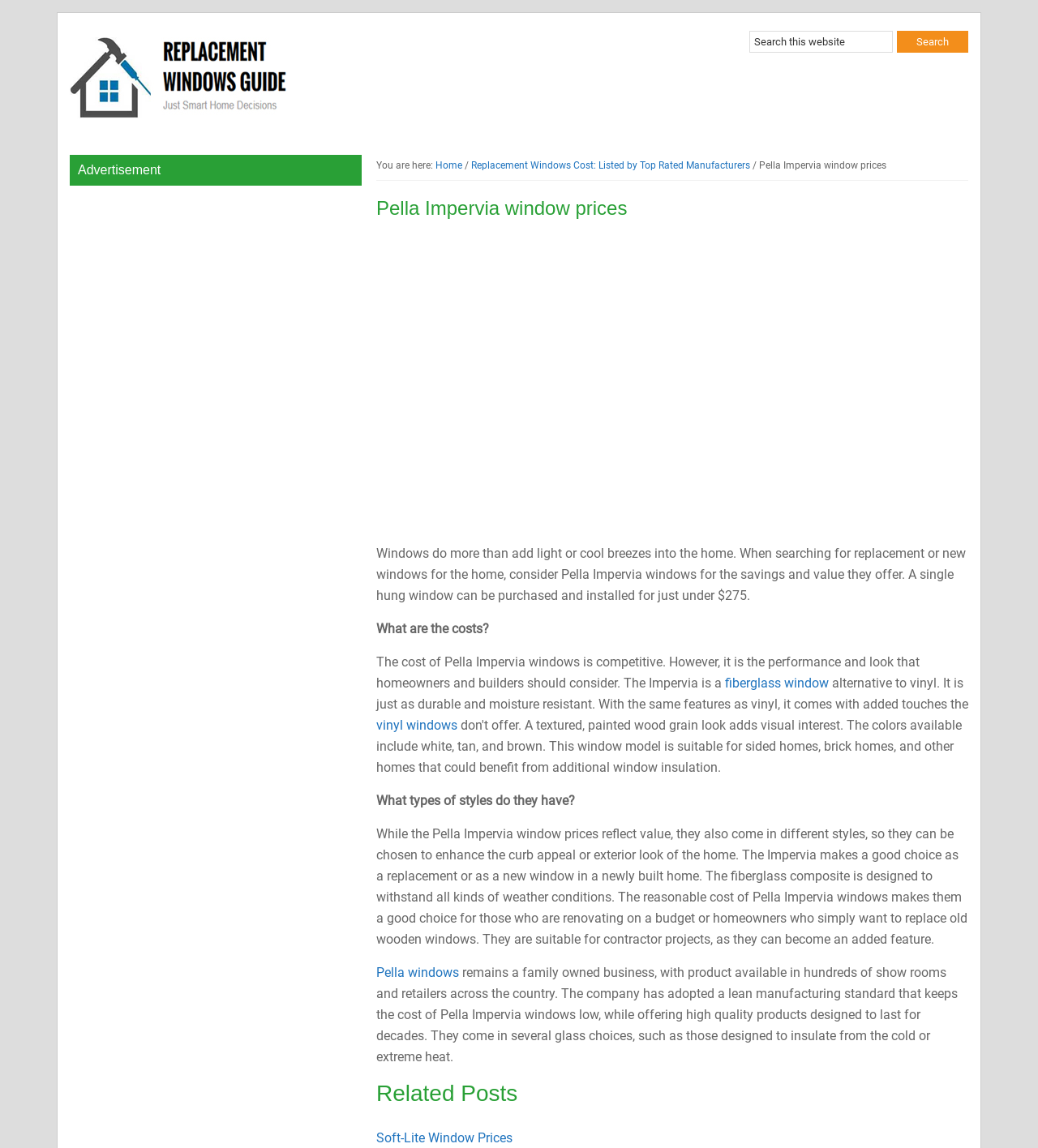Please give a succinct answer to the question in one word or phrase:
What is the name of the company that manufactures Pella Impervia windows?

Pella